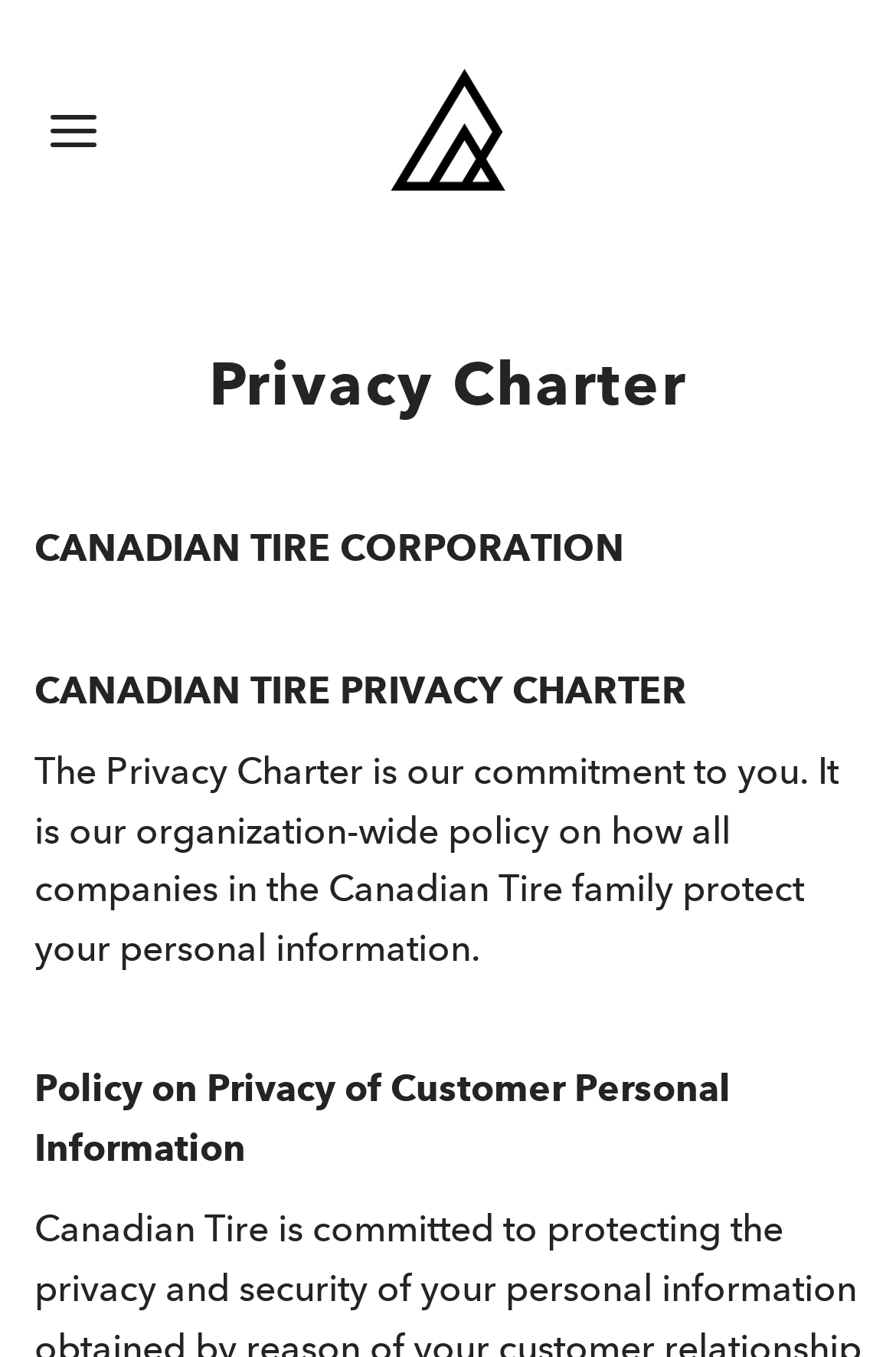Respond to the question below with a concise word or phrase:
What is the commitment mentioned in the webpage?

Commitment to you